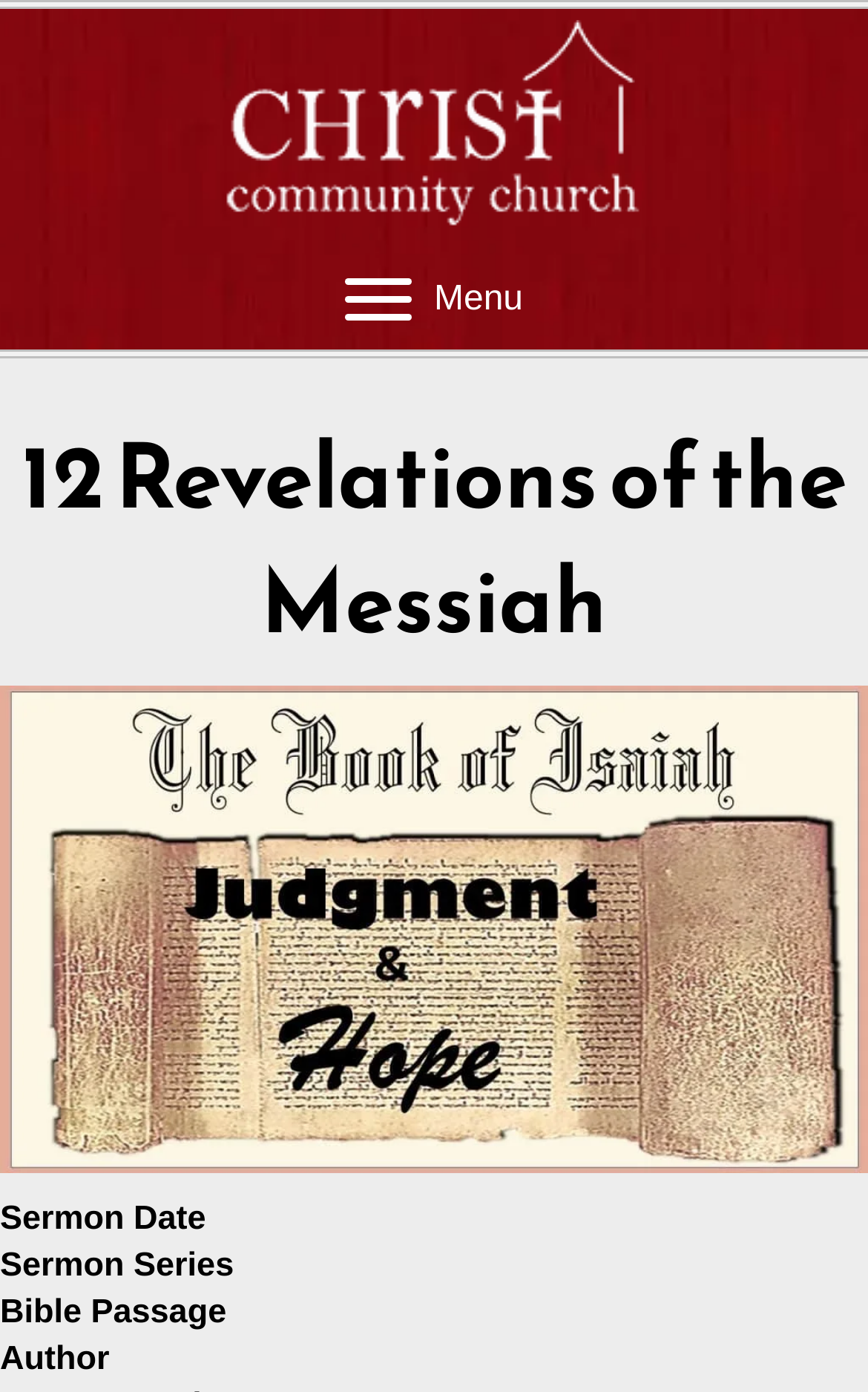What is the position of the 'Menu' button?
Your answer should be a single word or phrase derived from the screenshot.

Top-right